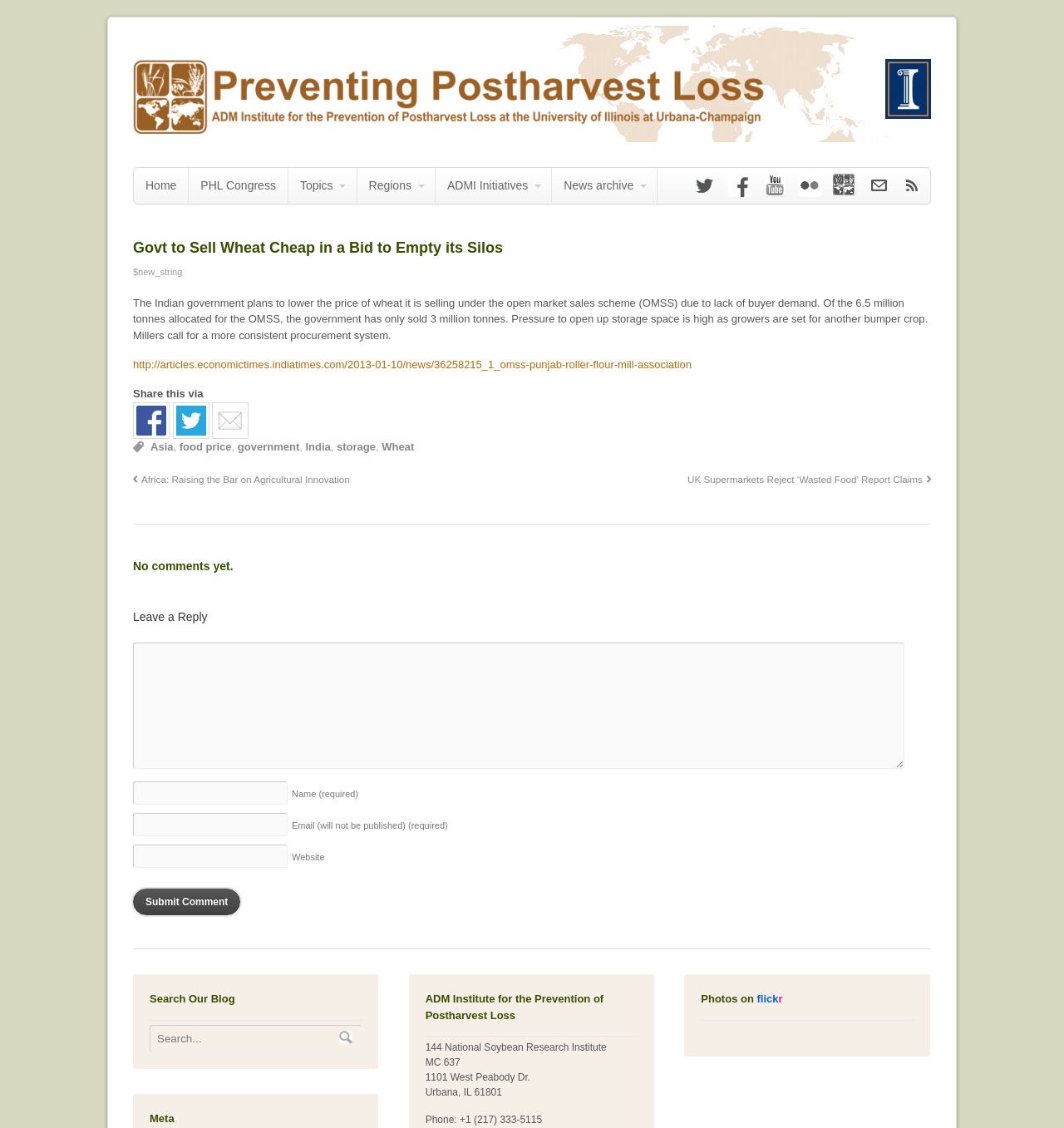What are the social media platforms available for sharing?
Examine the webpage screenshot and provide an in-depth answer to the question.

The social media platforms available for sharing can be found in the section 'Share this via' where there are links to Facebook, Twitter, and Email.